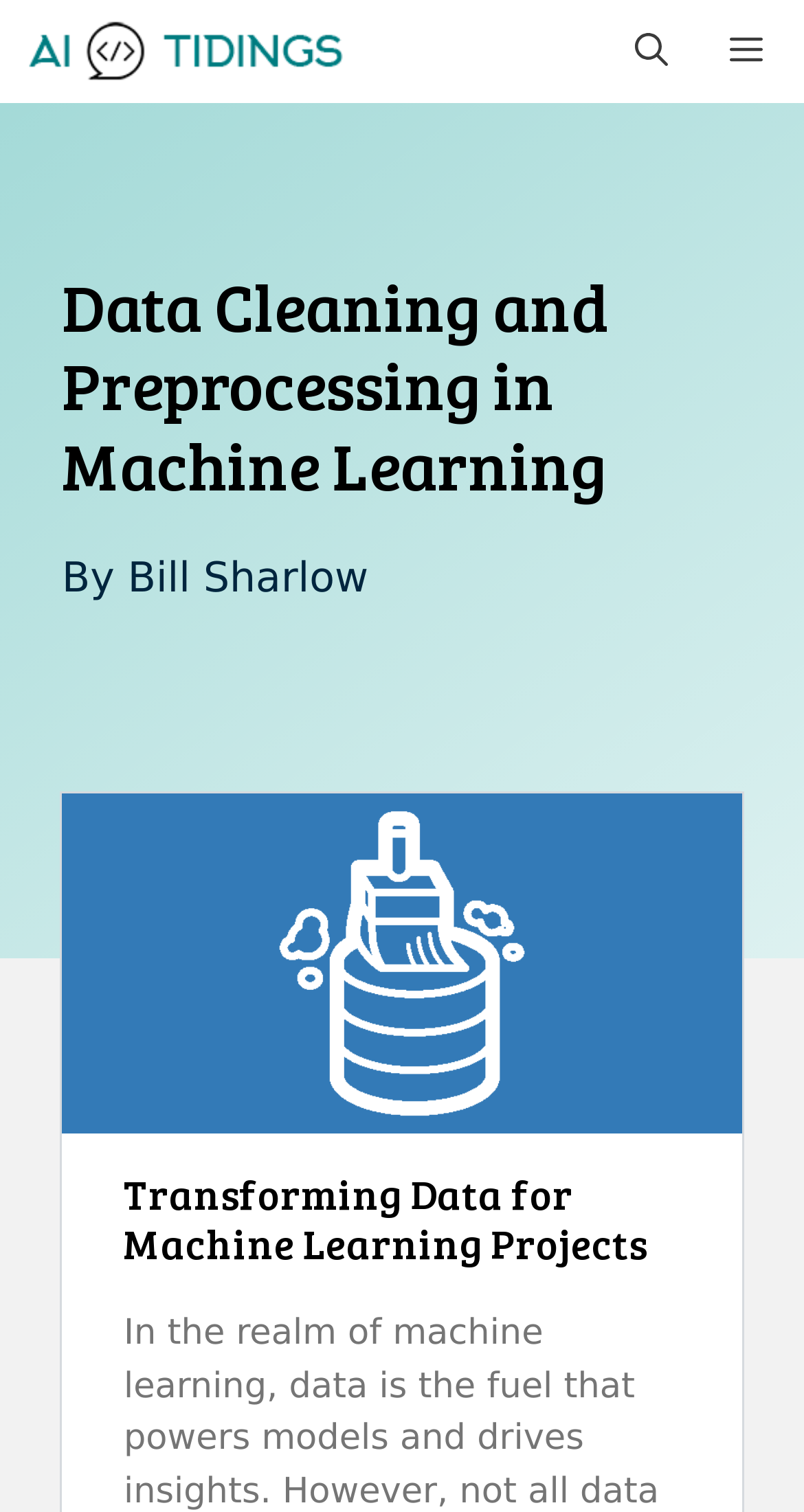How many buttons are in the top navigation bar?
Using the visual information, respond with a single word or phrase.

2